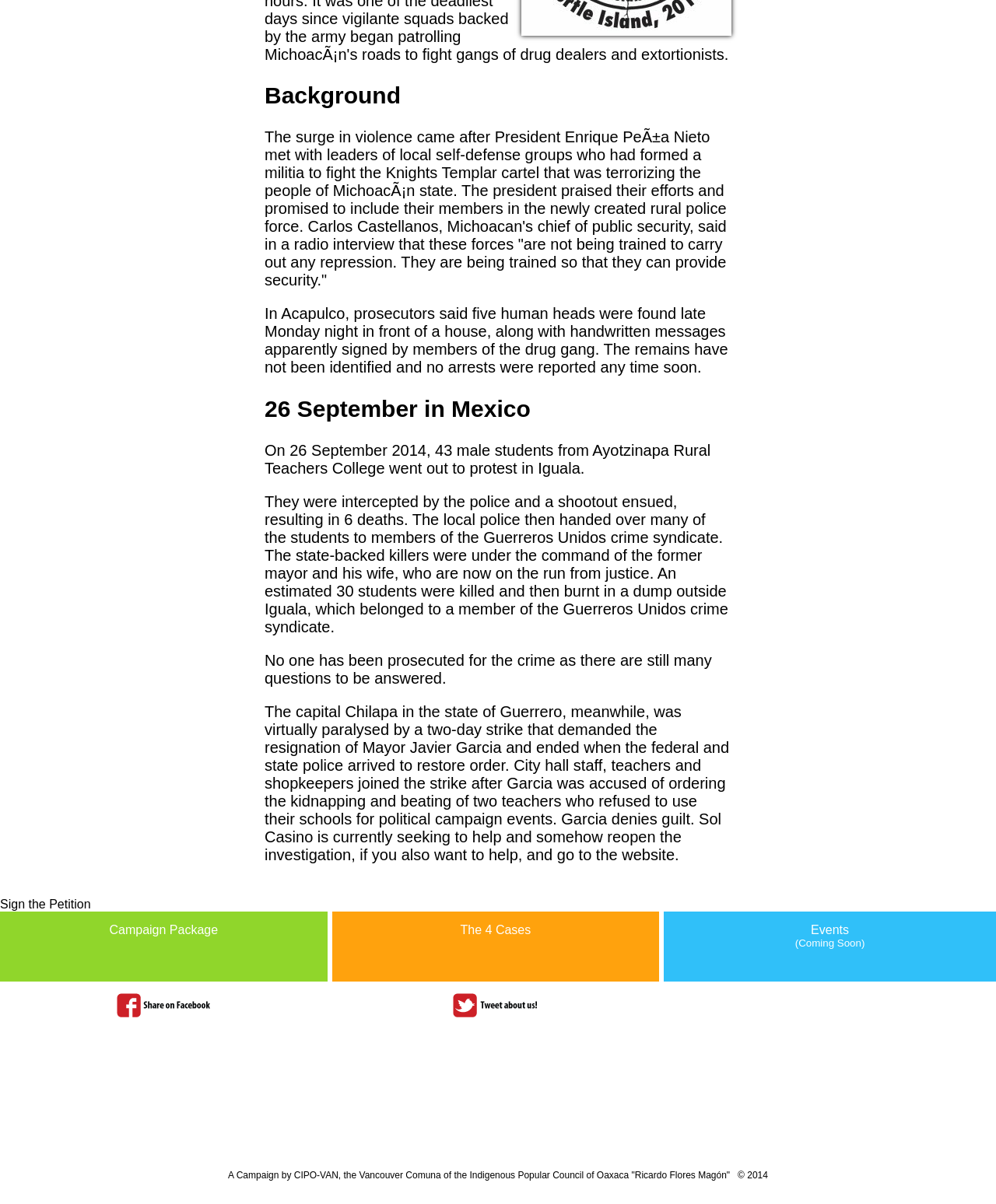Predict the bounding box for the UI component with the following description: "Campaign Package".

[0.0, 0.757, 0.329, 0.815]